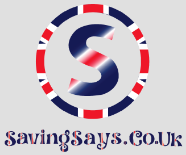Describe all the elements in the image with great detail.

The image displays the logo of "Saving Says UK," featuring a prominent letter "S" designed with a sleek, modern look. The letter is styled with a gradient that smoothly transitions between shades, set against a circular background reminiscent of the British flag, incorporating red and blue colors. Below the logo, the text "SavingSays.Co.Uk" is displayed in a playful, bold font, emphasizing the website's focus on offering deals and discounts. This branding is in line with the site's mission to provide exclusive vouchers and promo codes for various businesses, encouraging users to save money on their purchases.